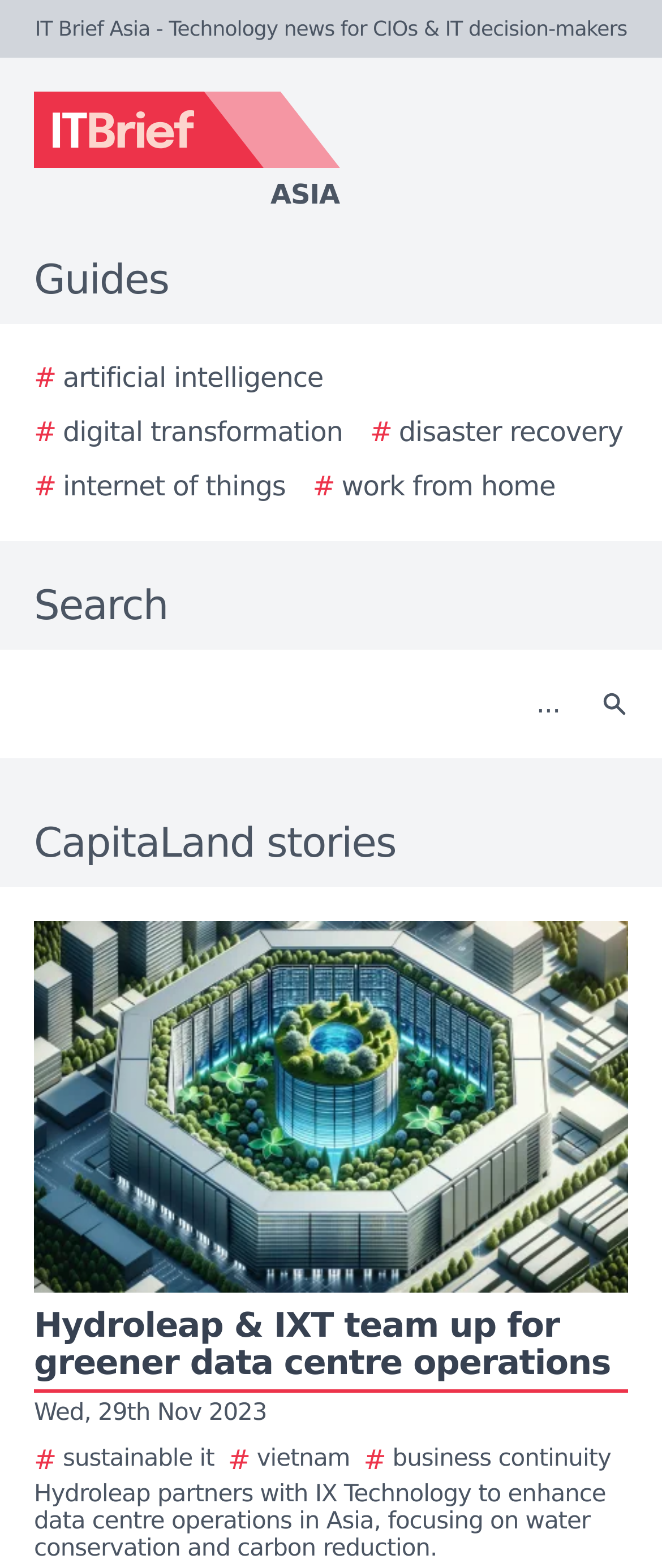Please determine the bounding box coordinates of the element to click in order to execute the following instruction: "Read the story about Hydroleap and IXT". The coordinates should be four float numbers between 0 and 1, specified as [left, top, right, bottom].

[0.051, 0.587, 0.949, 0.996]